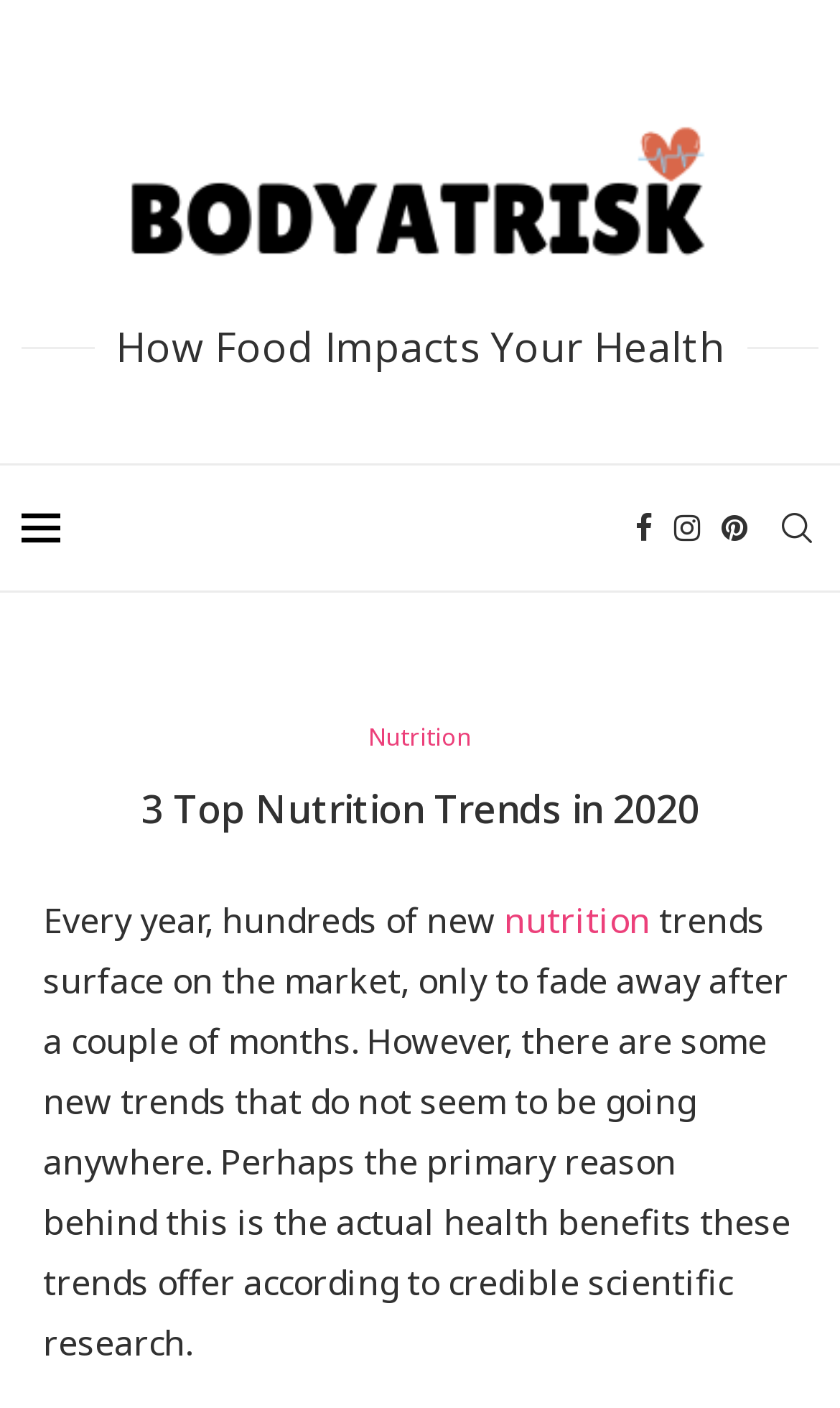What is the topic of the article?
Kindly answer the question with as much detail as you can.

The topic of the article can be inferred from the heading '3 Top Nutrition Trends in 2020' and the content of the article, which discusses the health benefits of certain nutrition trends.